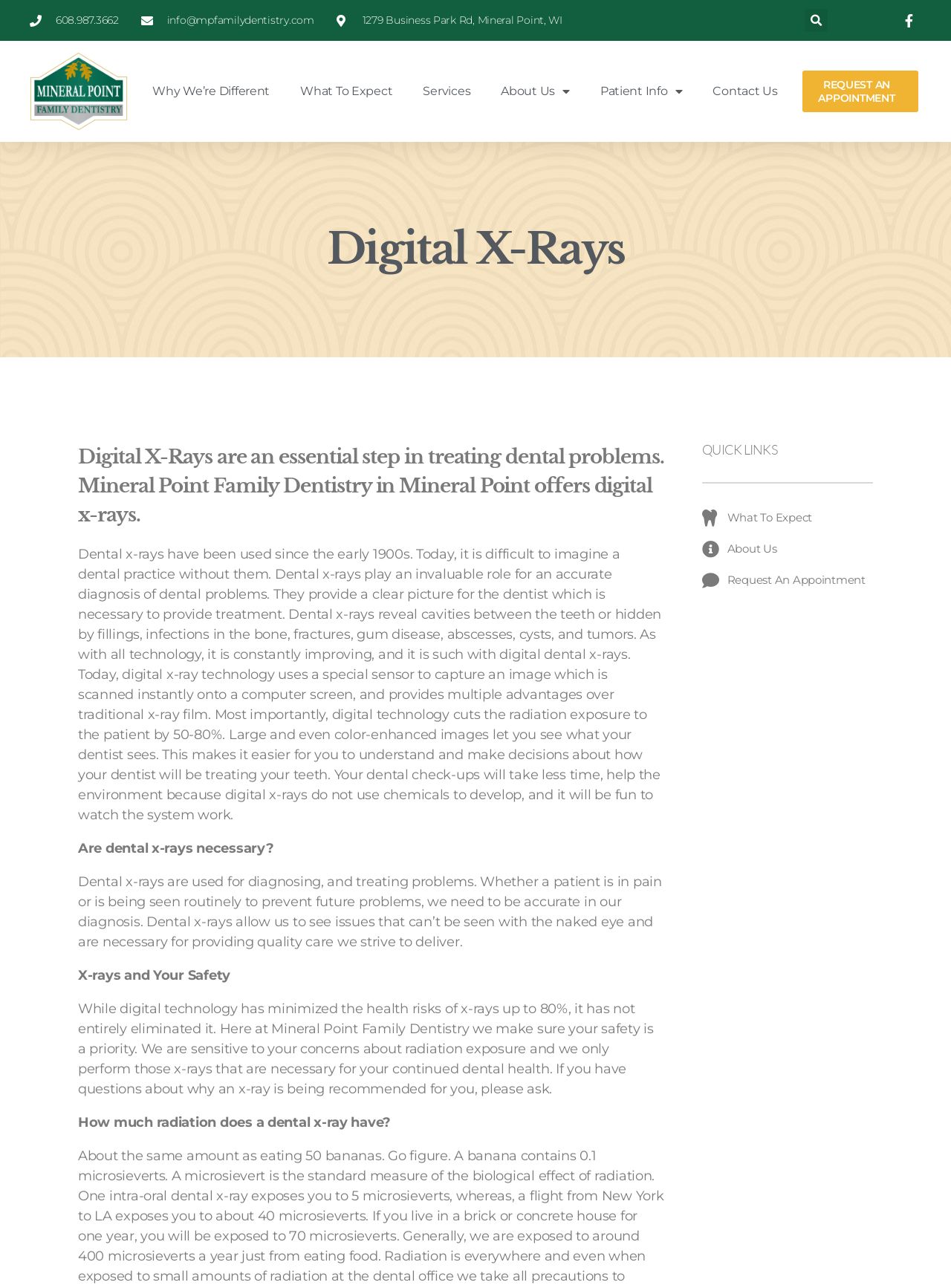Find the bounding box coordinates for the element that must be clicked to complete the instruction: "Learn about digital x-rays". The coordinates should be four float numbers between 0 and 1, indicated as [left, top, right, bottom].

[0.094, 0.174, 0.906, 0.214]